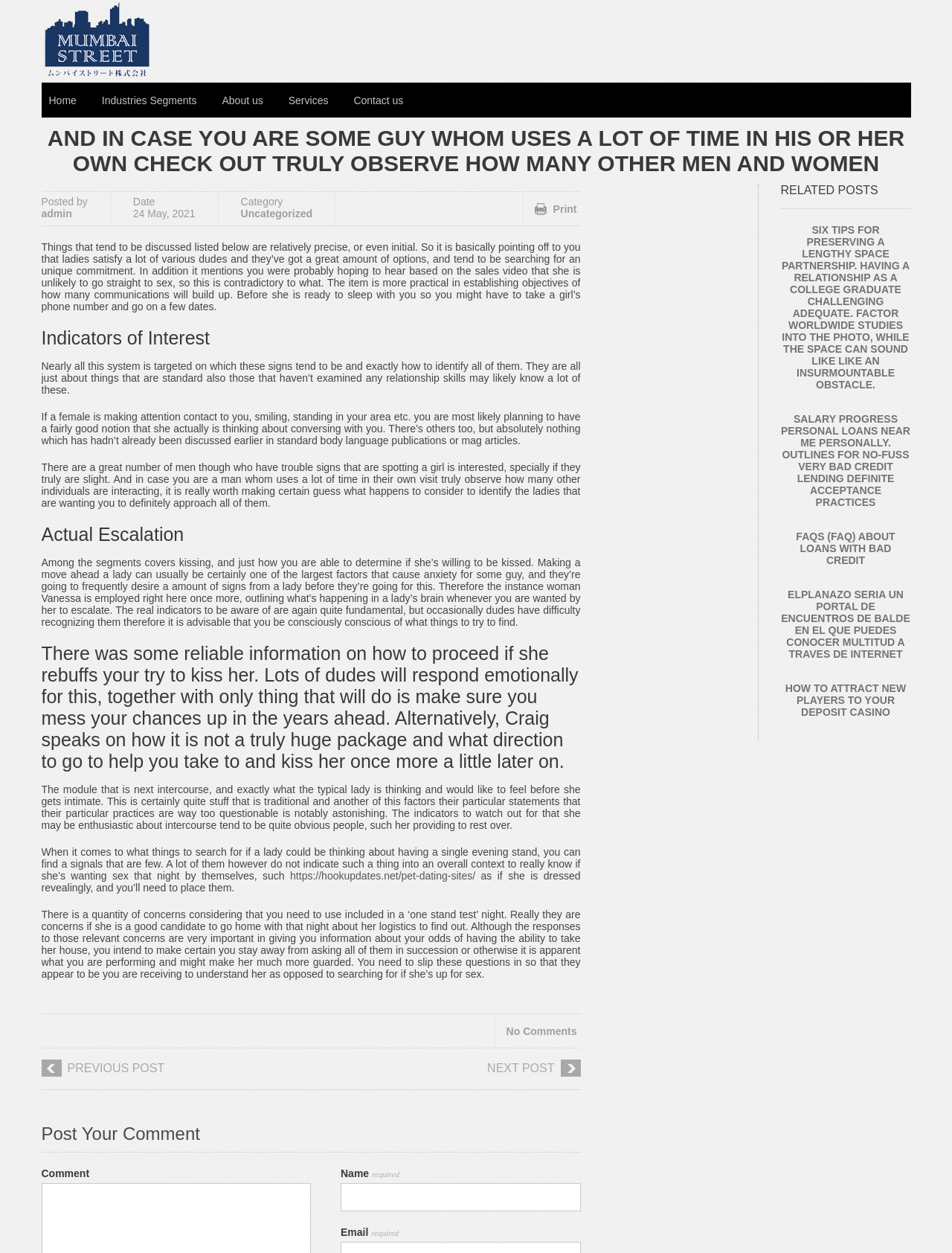Please find the bounding box for the UI component described as follows: "Next post".

[0.356, 0.846, 0.61, 0.869]